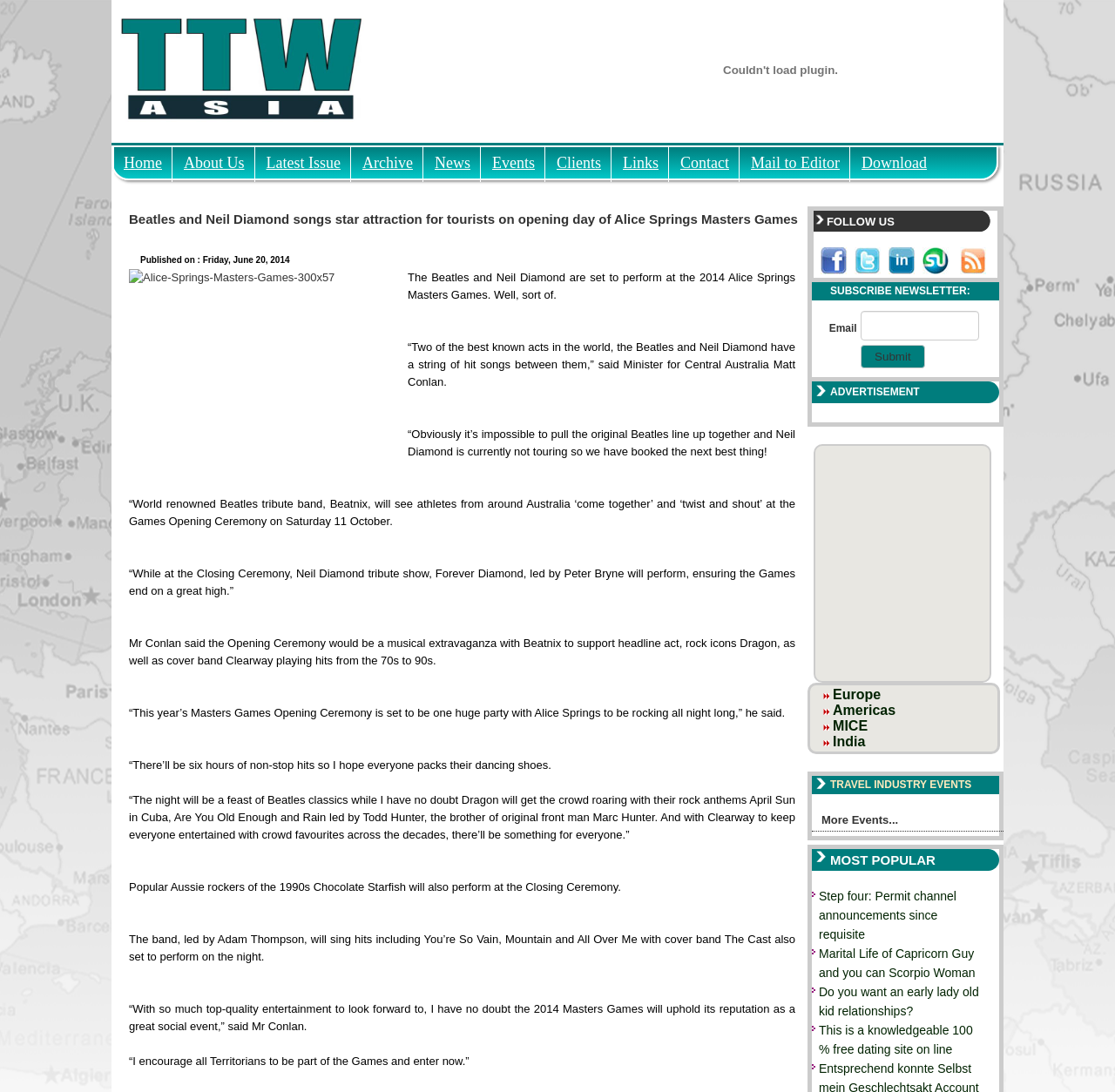Please determine the bounding box coordinates of the element to click on in order to accomplish the following task: "Click on the 'Europe' link". Ensure the coordinates are four float numbers ranging from 0 to 1, i.e., [left, top, right, bottom].

[0.747, 0.629, 0.79, 0.643]